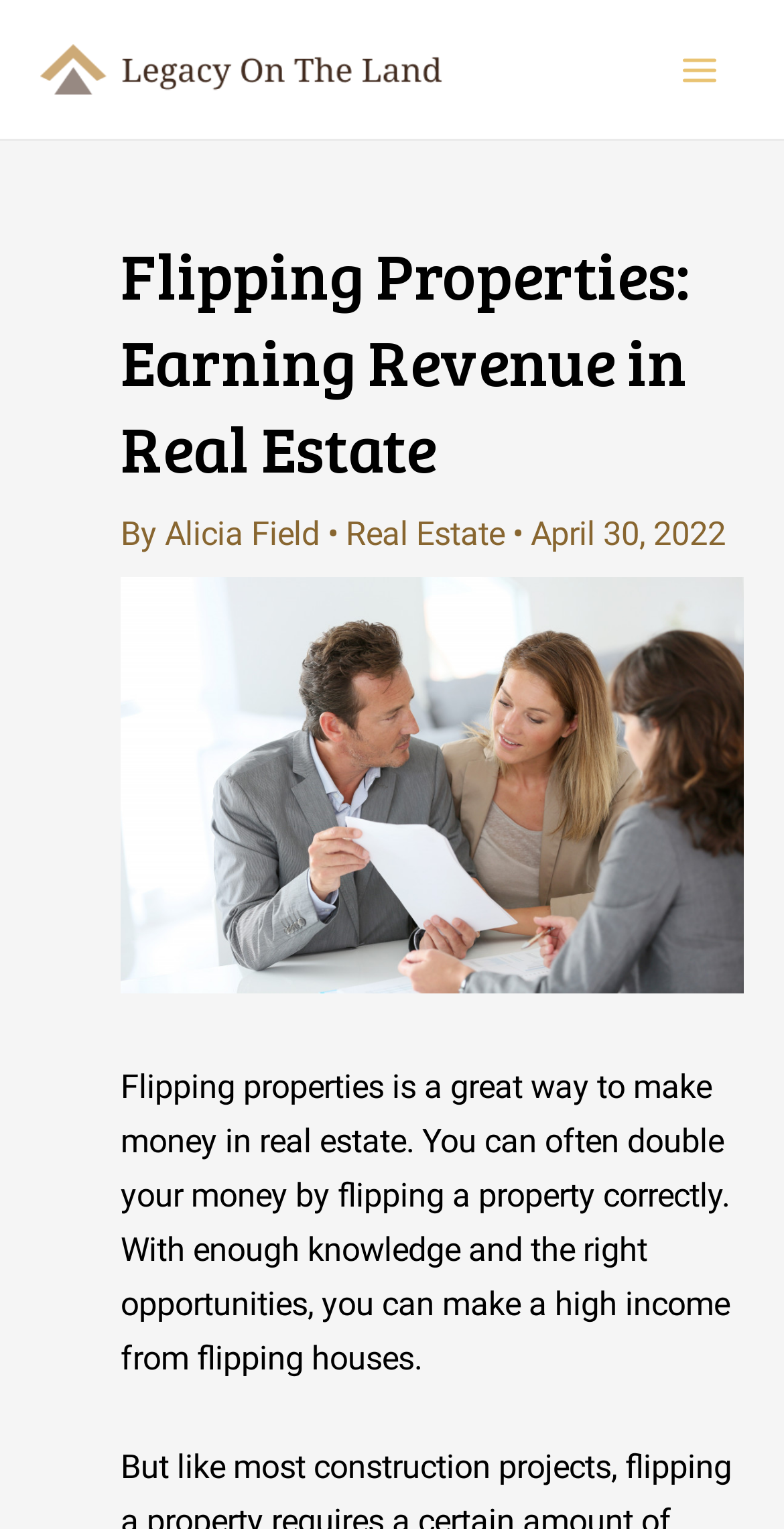Elaborate on the webpage's design and content in a detailed caption.

The webpage is about house flipping and earning revenue in real estate. At the top left corner, there is a logo of "Legacy on the Land" with a link to the website. On the top right corner, there is a main menu button with an image of three horizontal lines.

Below the logo, there is a header section with a heading that reads "Flipping Properties: Earning Revenue in Real Estate". The heading is followed by a byline that mentions the author, Alicia Field, and the category, Real Estate, separated by dots. The date of the article, April 30, 2022, is also displayed.

The main content of the webpage is a paragraph that explains the benefits of house flipping, stating that it can be a great way to make money in real estate and that one can often double their money by flipping a property correctly. The paragraph is positioned below the header section and takes up most of the page.